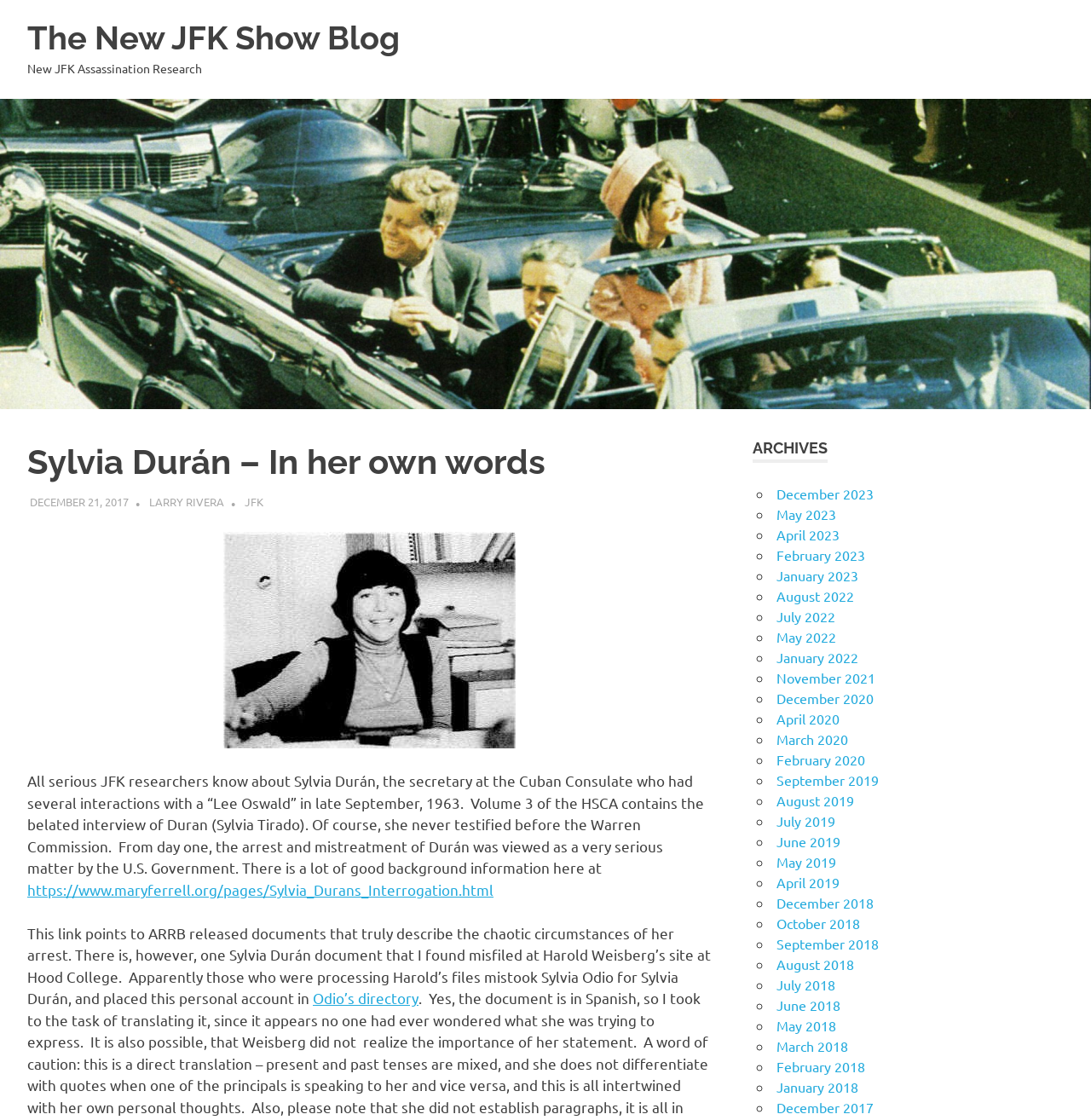Write an extensive caption that covers every aspect of the webpage.

The webpage is about Sylvia Durán, a secretary at the Cuban Consulate who had interactions with Lee Oswald in 1963. At the top, there is a header with the title "Sylvia Durán – In her own words" and a link to "The New JFK Show Blog". Below the header, there is a static text describing the significance of Sylvia Durán in JFK research and her mistreatment by the U.S. Government.

On the left side, there is a large image that spans almost the entire height of the page, with a header "New JFK Assassination Research" above it. The image is accompanied by a series of links and text, including a heading "Sylvia Durán – In her own words", a link to "DECEMBER 21, 2017", and links to other names like "LARRY RIVERA" and "JFK".

On the right side, there is a section with the heading "ARCHIVES" and a list of links to different months and years, from December 2023 to December 2017, each preceded by a bullet point. The list takes up most of the right side of the page.

In the middle of the page, there is a block of text that discusses Sylvia Durán's interactions with Lee Oswald and her subsequent arrest and mistreatment. The text also mentions the release of ARRB documents and a misfiled document at Harold Weisberg's site at Hood College. There are links to external sources, including "https://www.maryferrell.org/pages/Sylvia_Durans_Interrogation.html" and "Odio’s directory".